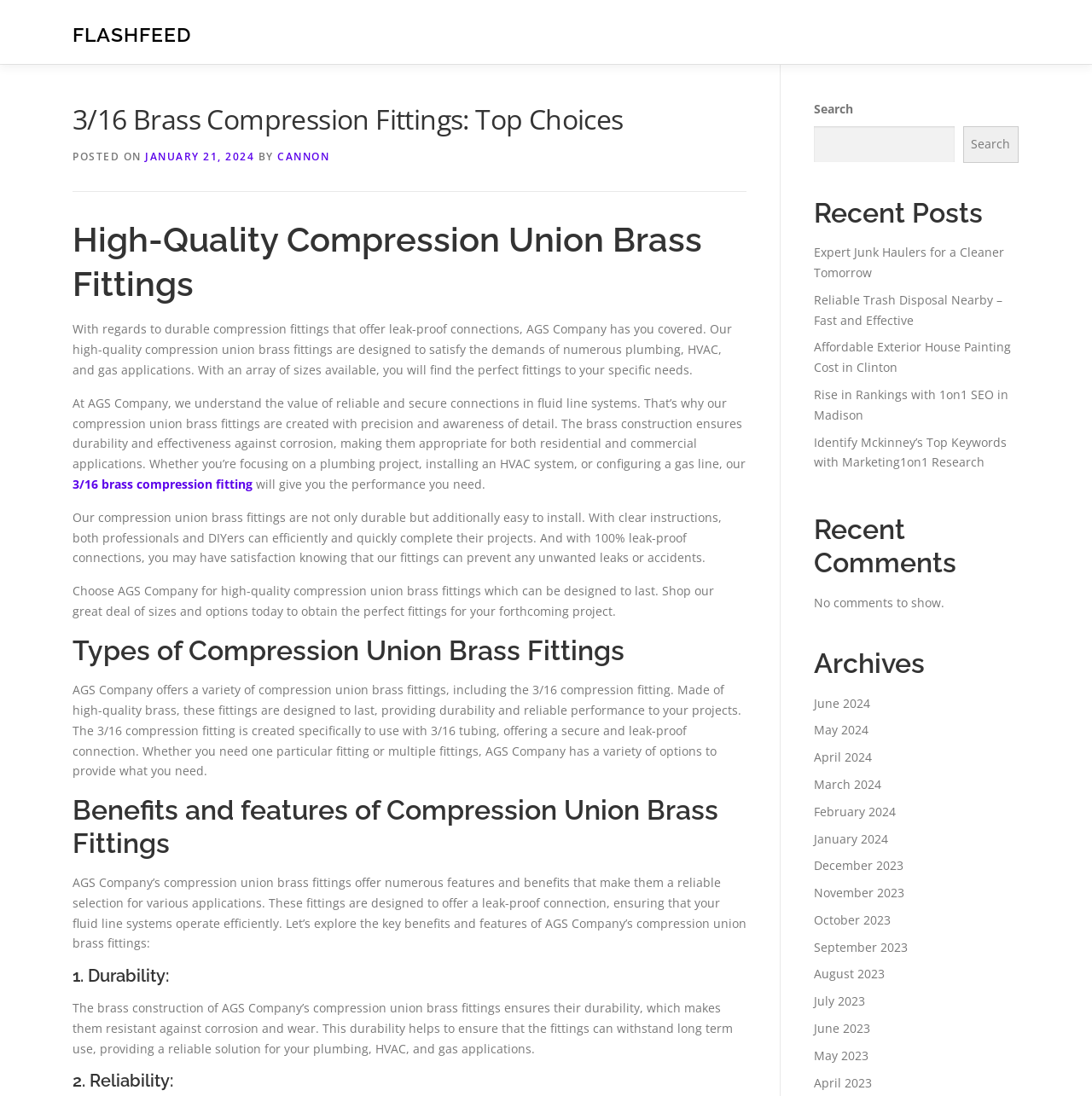What is the benefit of using AGS Company's compression union brass fittings?
Give a one-word or short phrase answer based on the image.

Durability and reliability